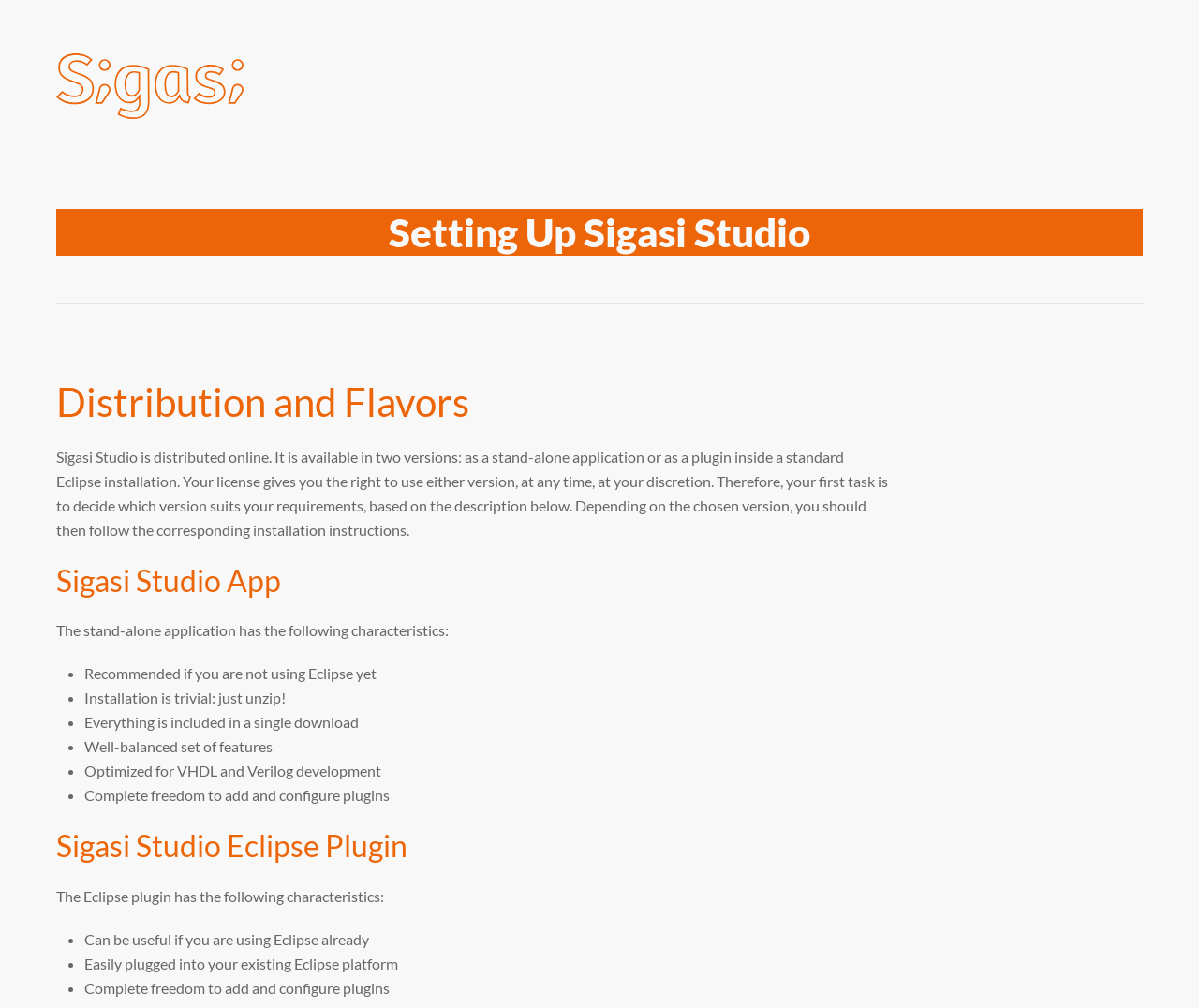Please give a succinct answer to the question in one word or phrase:
What is the recommended action for increasing the heap size for Eclipse?

Increase the heap size